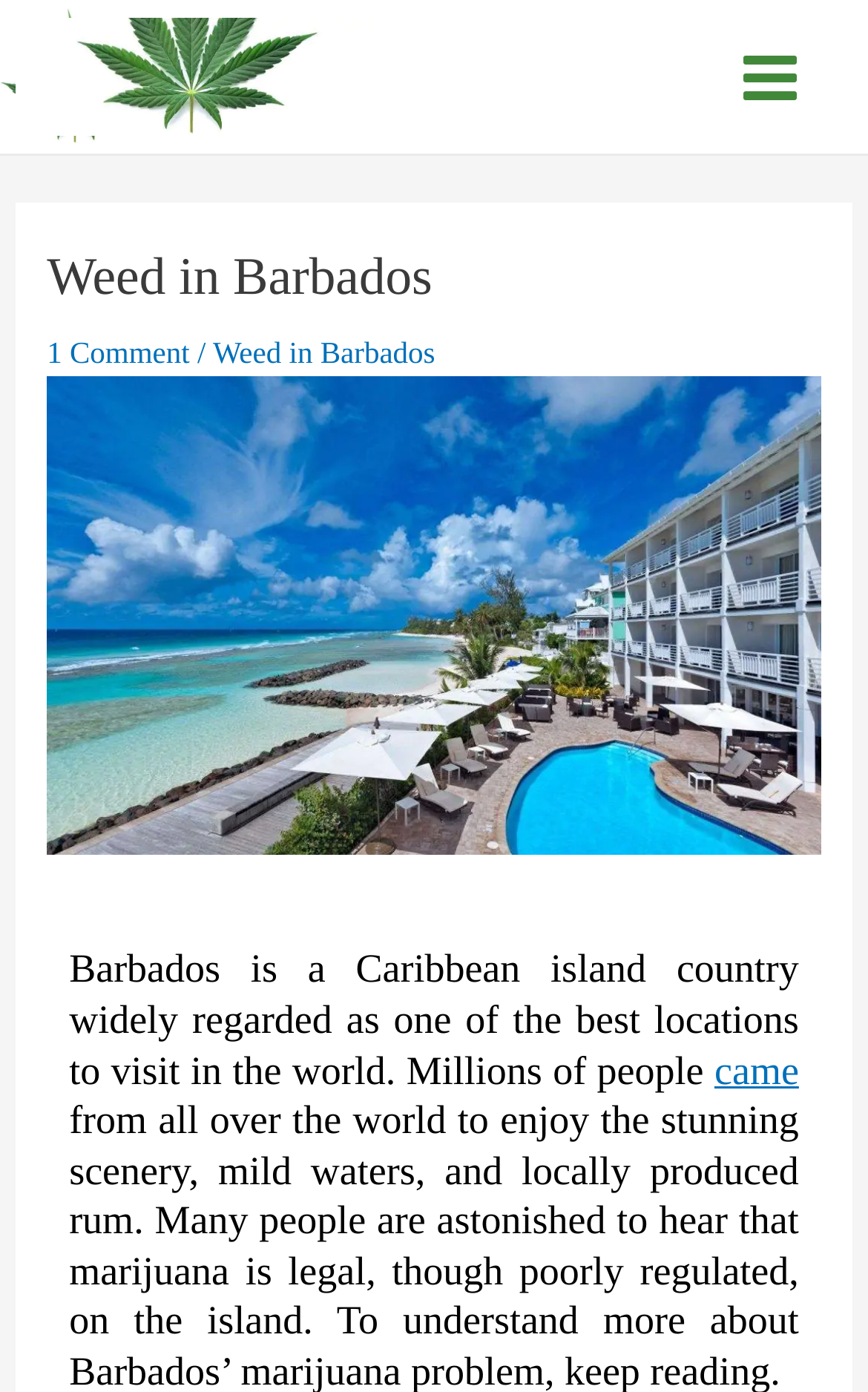How many comments are there?
Give a single word or phrase answer based on the content of the image.

1